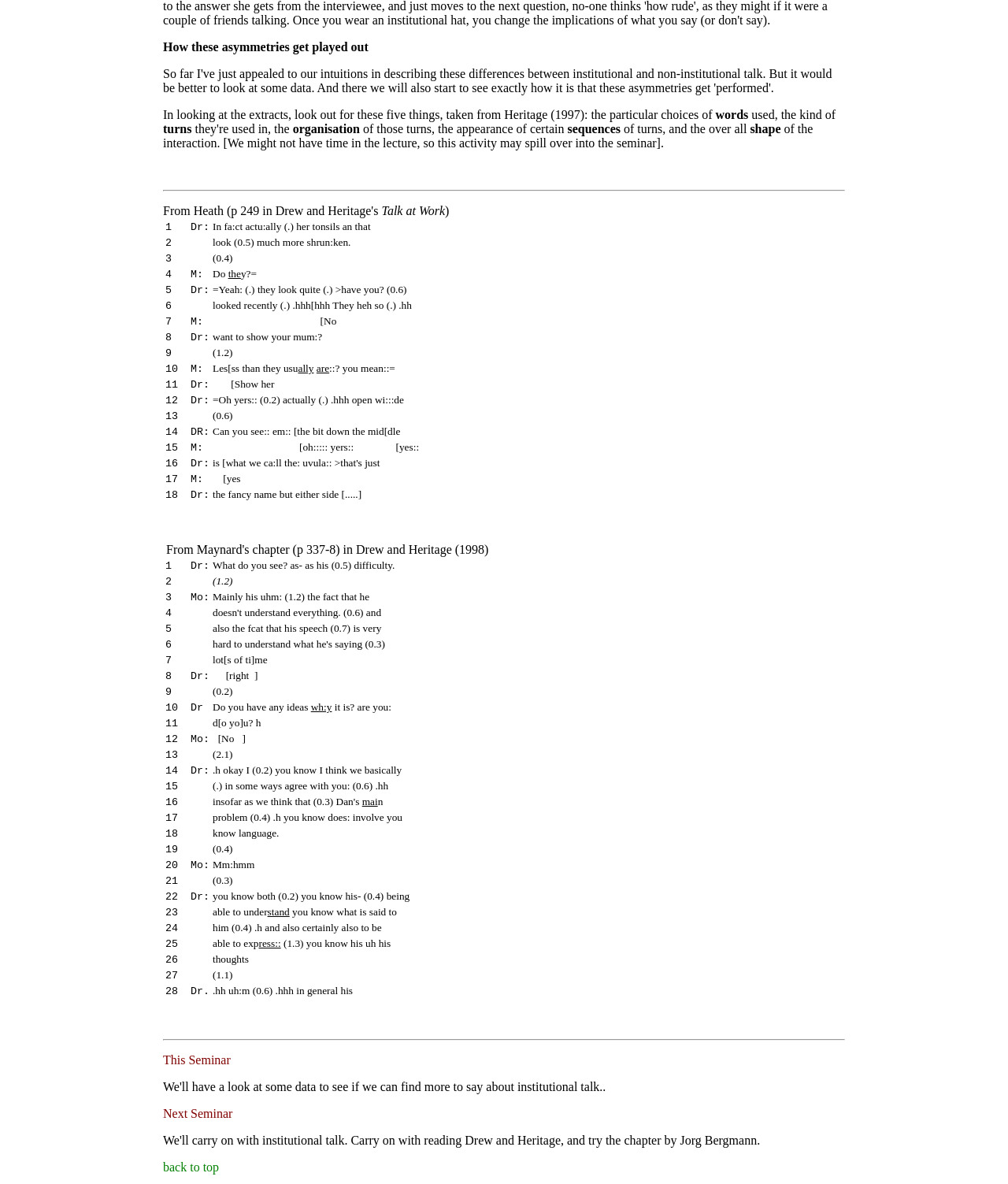Identify the bounding box for the described UI element: "back to top".

[0.162, 0.98, 0.217, 0.991]